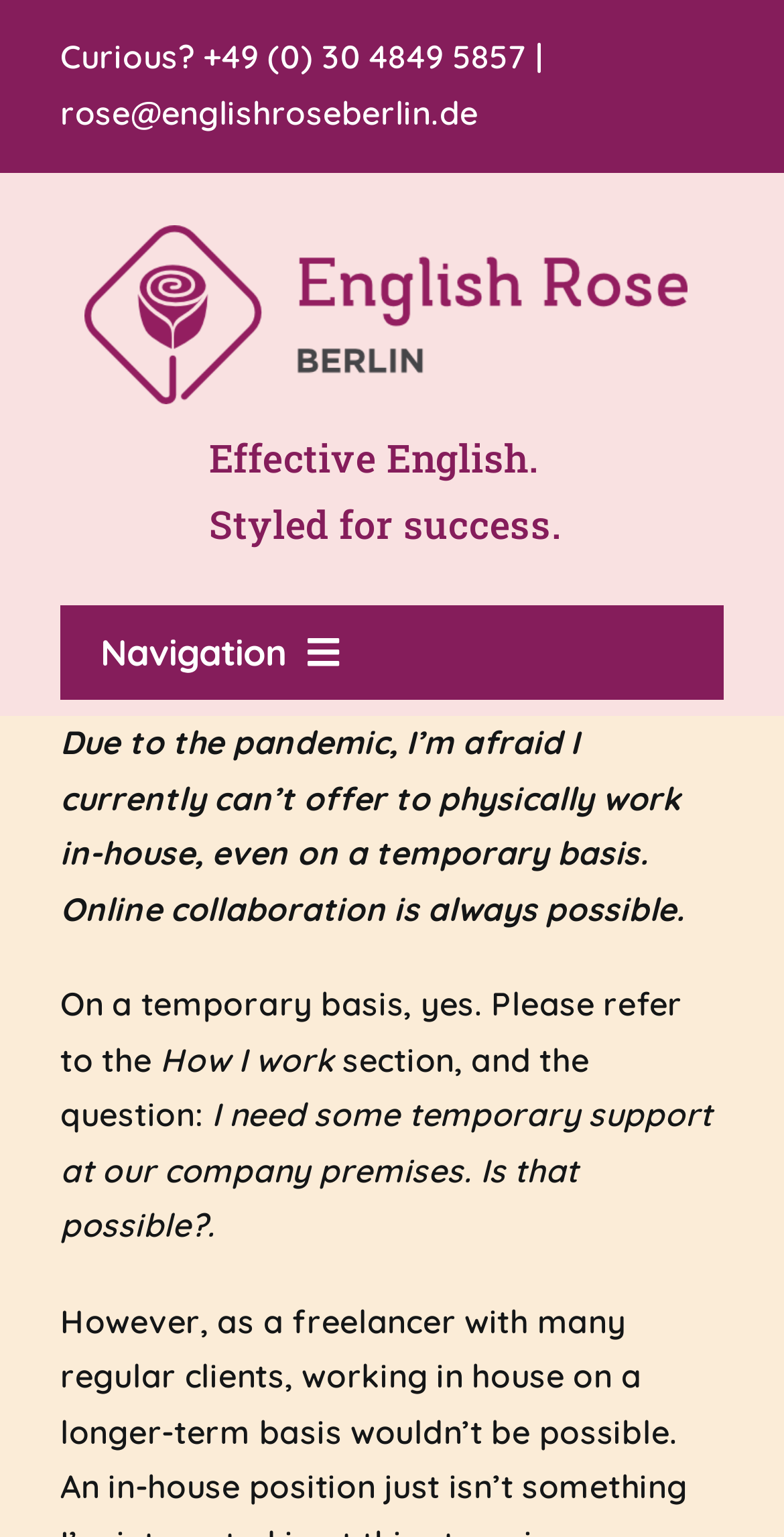Pinpoint the bounding box coordinates for the area that should be clicked to perform the following instruction: "Open the navigation menu".

[0.077, 0.394, 0.923, 0.455]